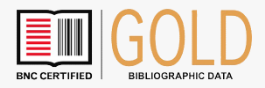Provide a thorough and detailed response to the question by examining the image: 
What is the focus of the certification?

The focus of the certification is on bibliographic data, which is reiterated by the phrase 'BIBLIOGRAPHIC DATA' below the logo, emphasizing the importance of maintaining high standards in the cataloging and management of bibliographic information.